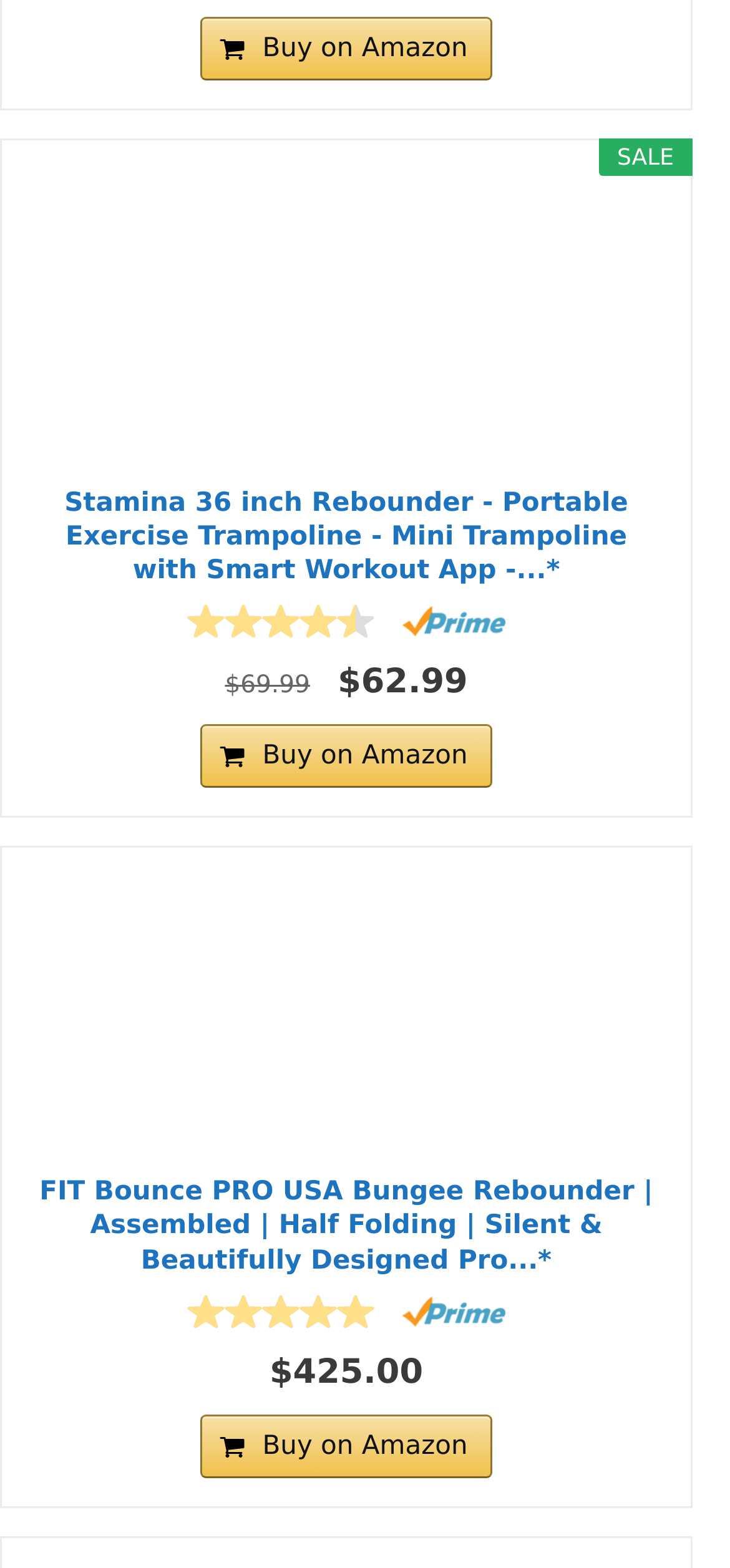Identify the bounding box coordinates of the clickable section necessary to follow the following instruction: "View FIT Bounce PRO USA Bungee Rebounder on Amazon". The coordinates should be presented as four float numbers from 0 to 1, i.e., [left, top, right, bottom].

[0.041, 0.559, 0.908, 0.738]